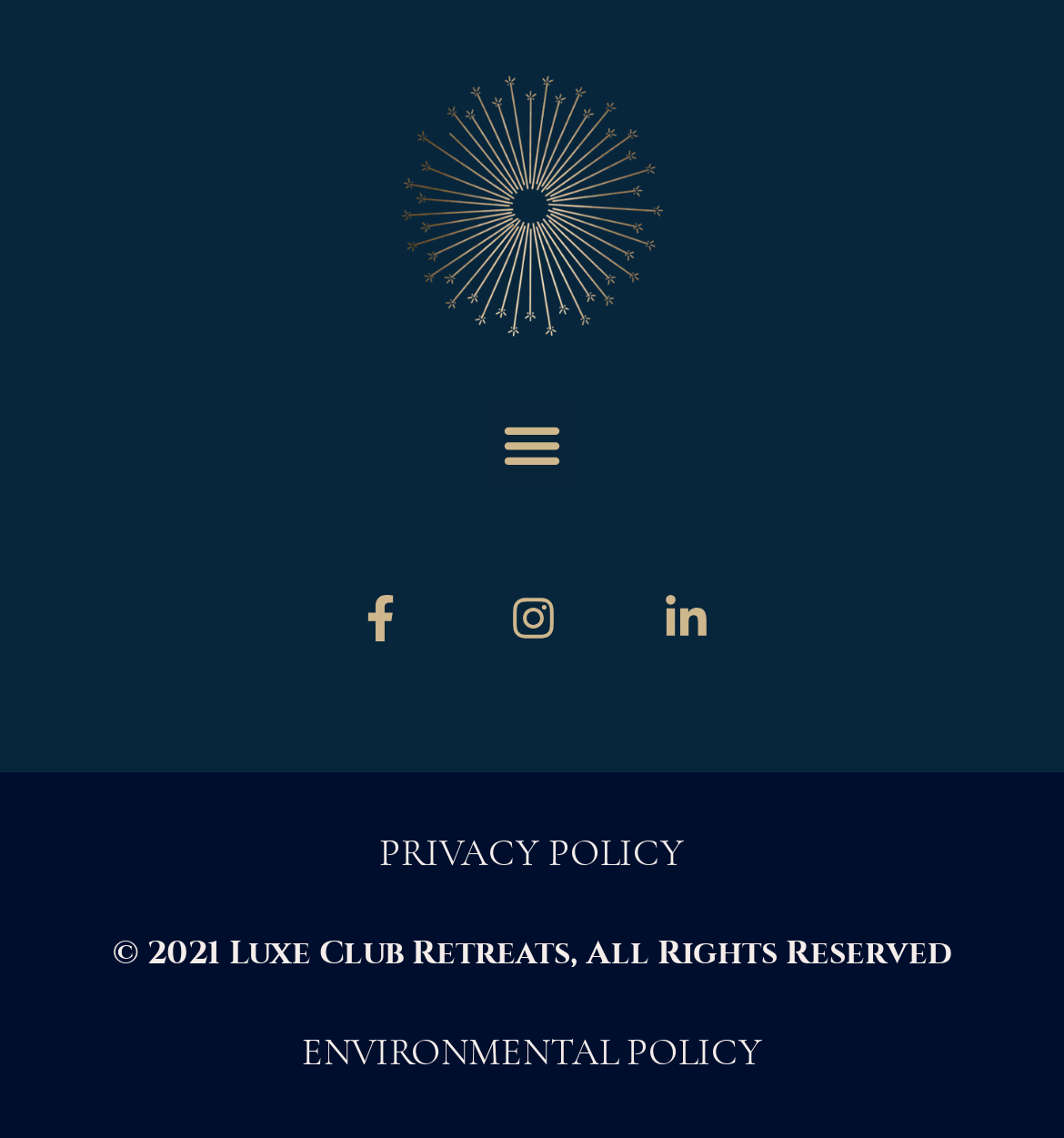Please find the bounding box coordinates in the format (top-left x, top-left y, bottom-right x, bottom-right y) for the given element description. Ensure the coordinates are floating point numbers between 0 and 1. Description: Privacy Policy

[0.356, 0.727, 0.644, 0.777]